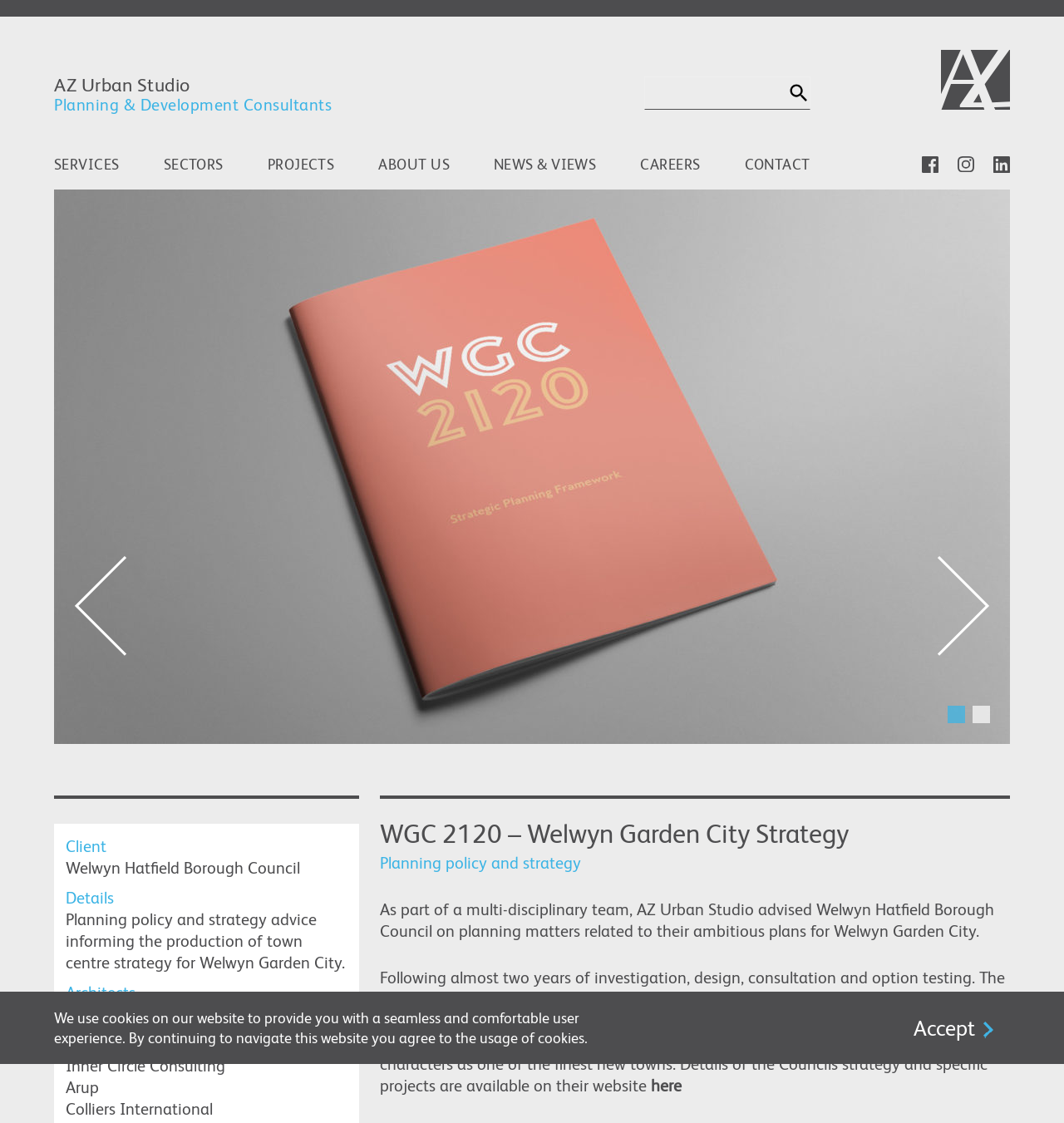Answer the question using only one word or a concise phrase: What is the purpose of AZ Urban Studio's advice?

Planning policy and strategy